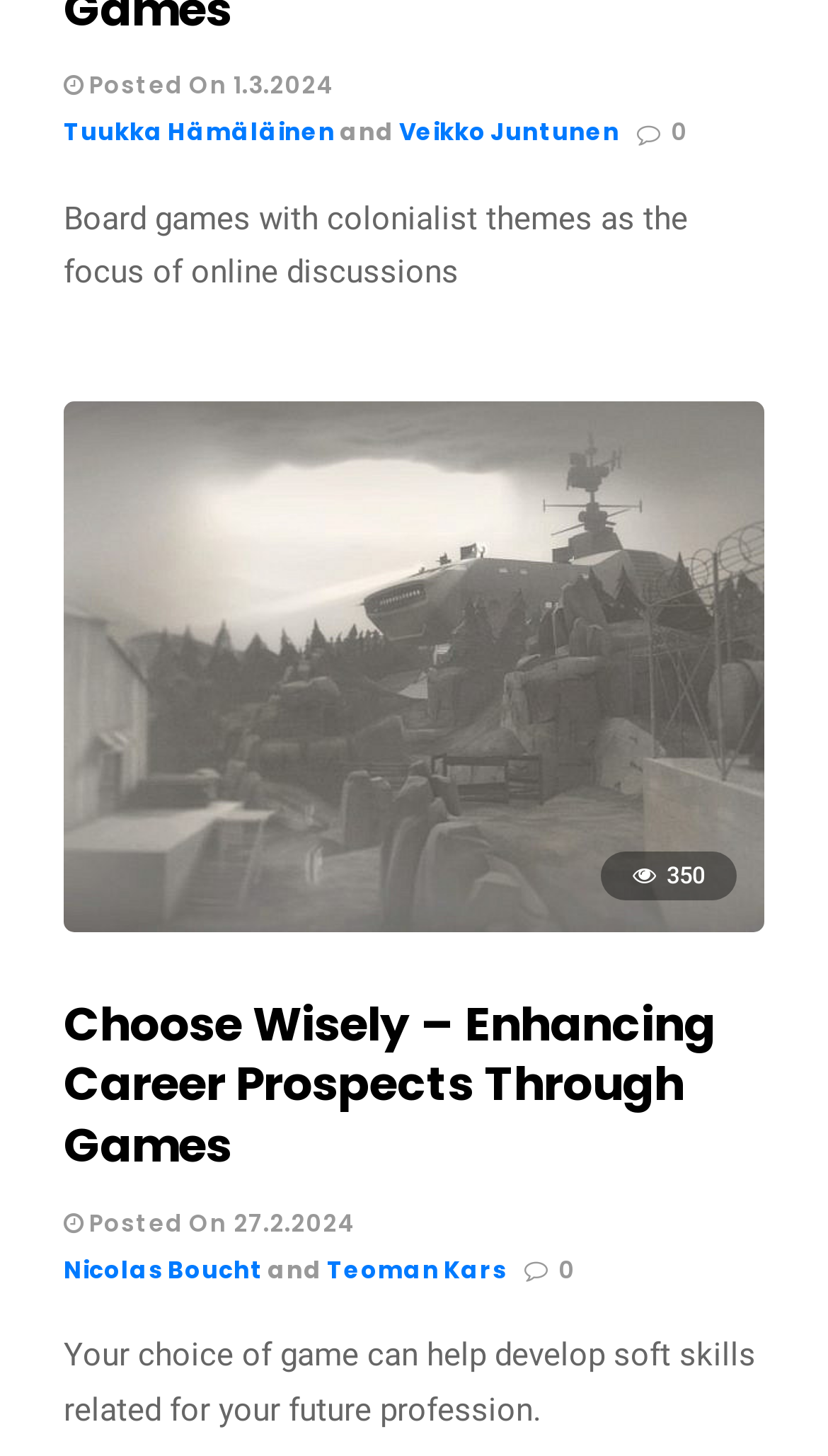Kindly respond to the following question with a single word or a brief phrase: 
How many authors are mentioned on this webpage?

4